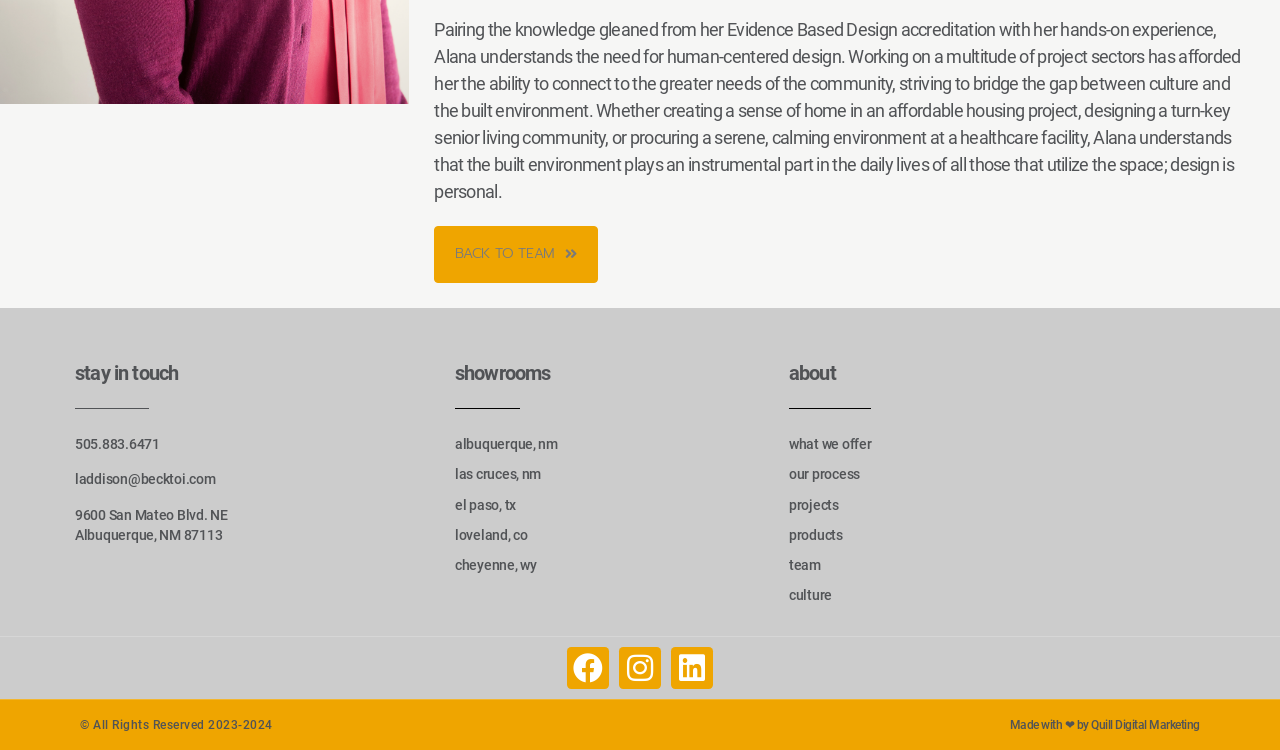For the given element description products, determine the bounding box coordinates of the UI element. The coordinates should follow the format (top-left x, top-left y, bottom-right x, bottom-right y) and be within the range of 0 to 1.

[0.616, 0.7, 0.658, 0.727]